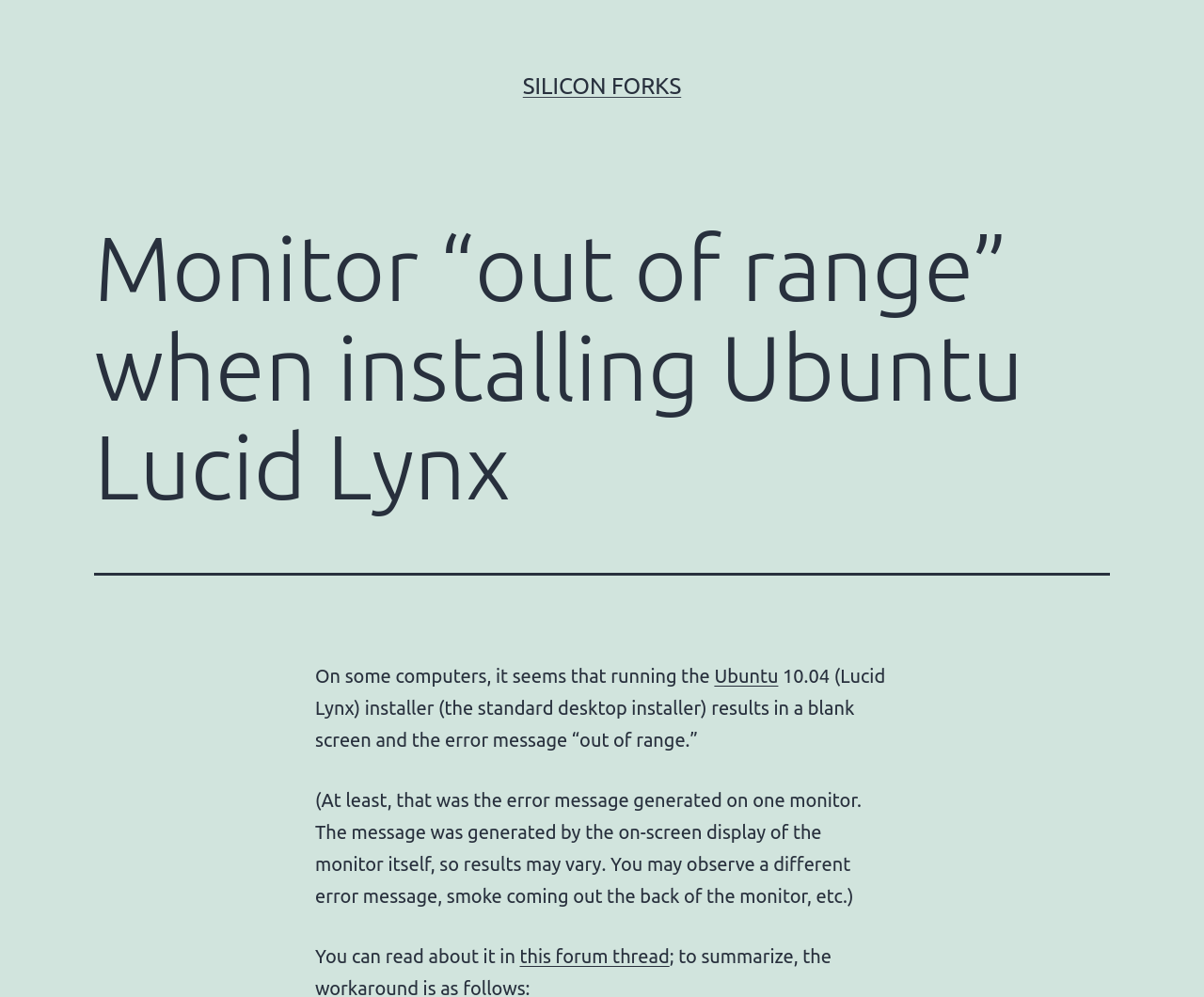Extract the primary header of the webpage and generate its text.

Monitor “out of range” when installing Ubuntu Lucid Lynx